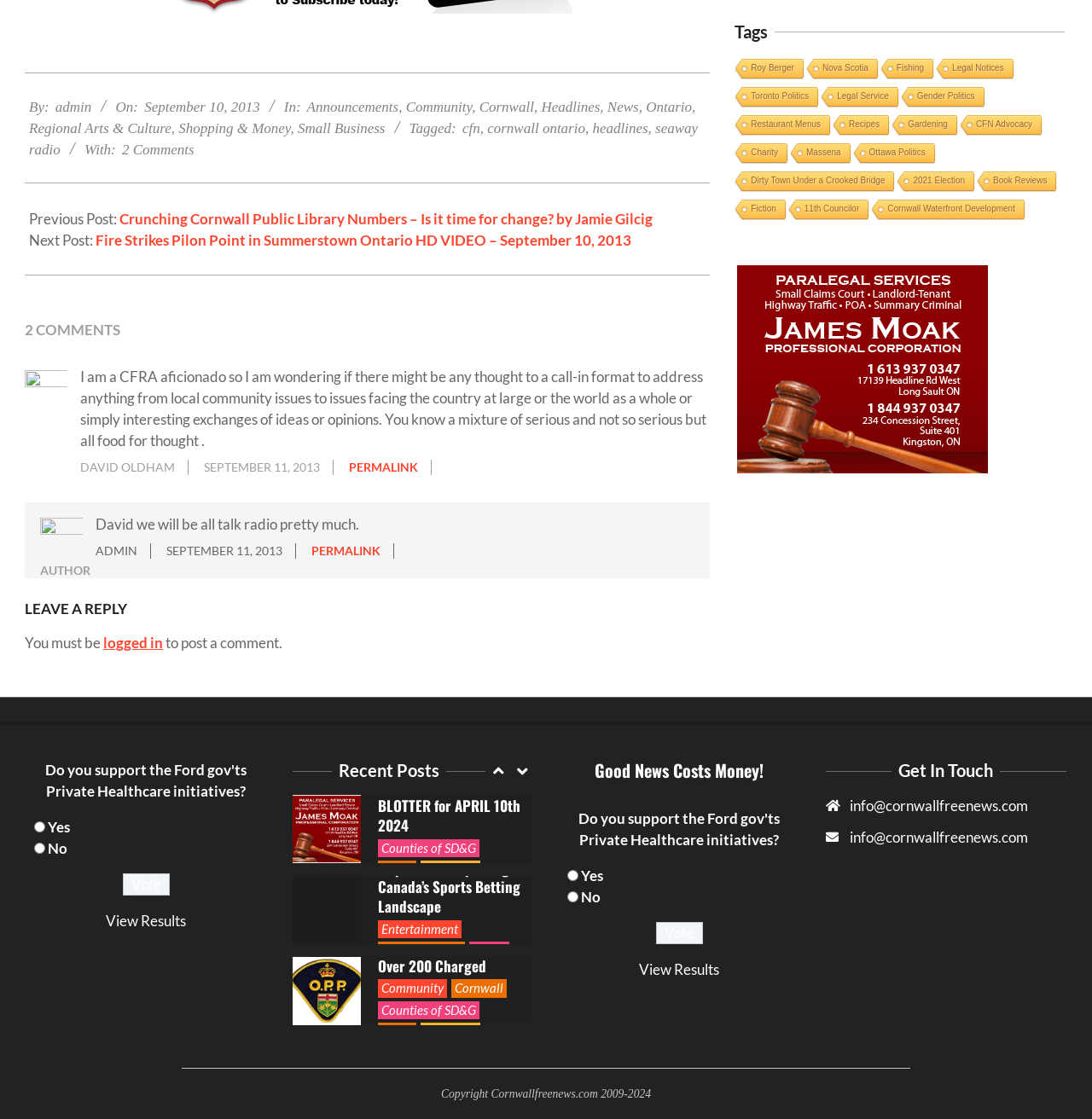Locate the bounding box coordinates for the element described below: "Regional Arts & Culture". The coordinates must be four float values between 0 and 1, formatted as [left, top, right, bottom].

[0.346, 0.69, 0.465, 0.706]